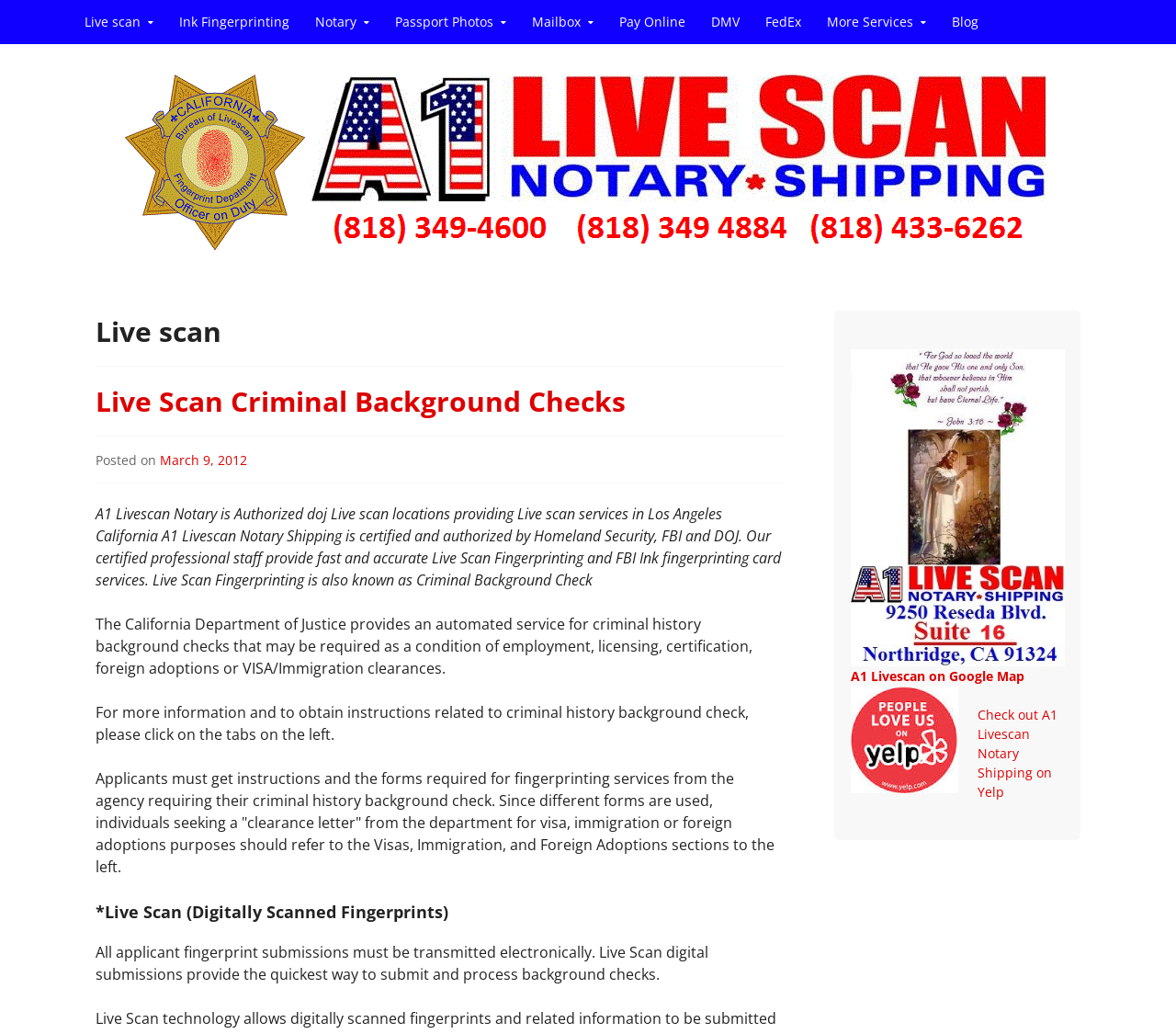Highlight the bounding box coordinates of the region I should click on to meet the following instruction: "Read about Live Scan Criminal Background Checks".

[0.081, 0.37, 0.532, 0.406]